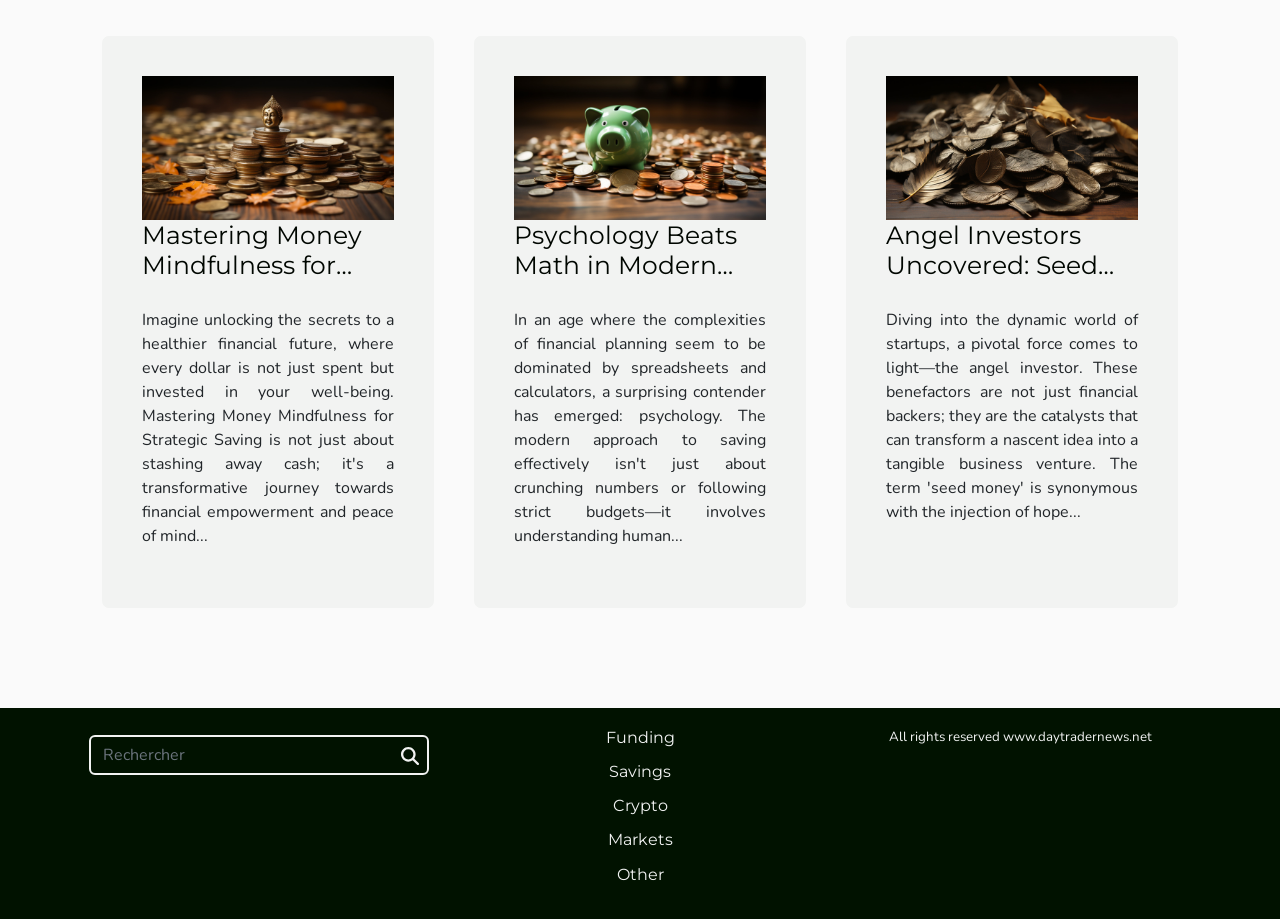Pinpoint the bounding box coordinates of the clickable element needed to complete the instruction: "Discover Savings". The coordinates should be provided as four float numbers between 0 and 1: [left, top, right, bottom].

[0.476, 0.829, 0.524, 0.85]